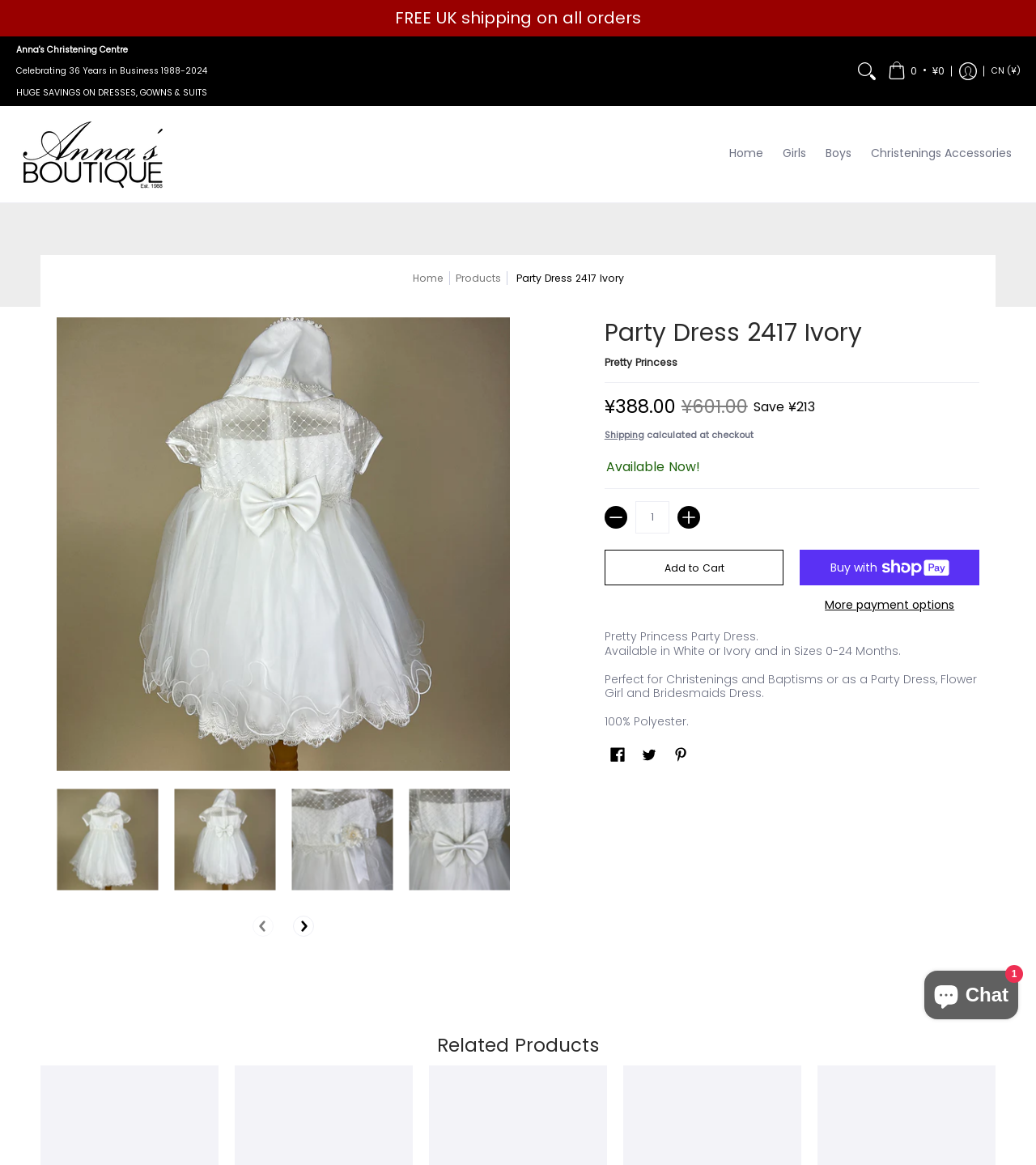Please determine the bounding box coordinates for the element that should be clicked to follow these instructions: "View product details".

[0.055, 0.677, 0.152, 0.764]